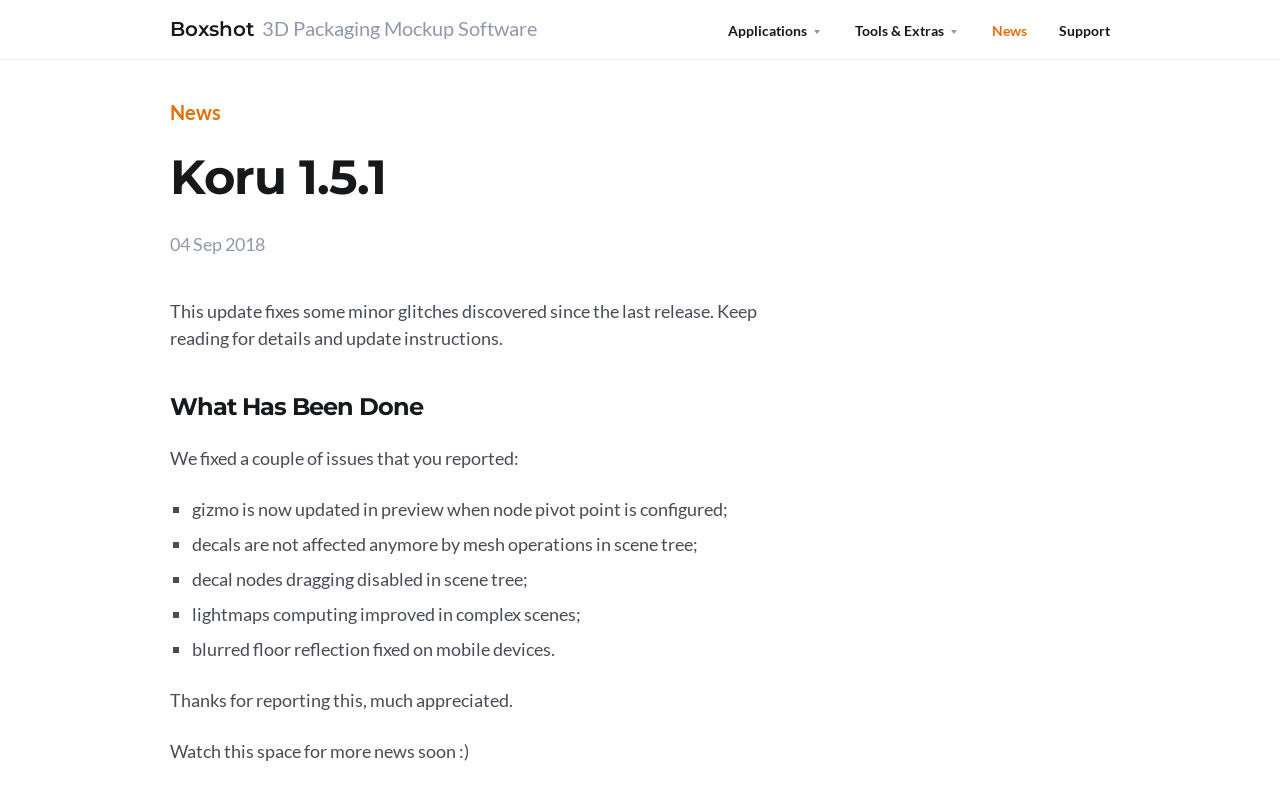How many issues were fixed in this update?
Using the information presented in the image, please offer a detailed response to the question.

I found the answer by counting the number of list markers ('■') and corresponding static text elements that describe the issues fixed in this update. There are 5 such pairs, indicating that 5 issues were fixed.